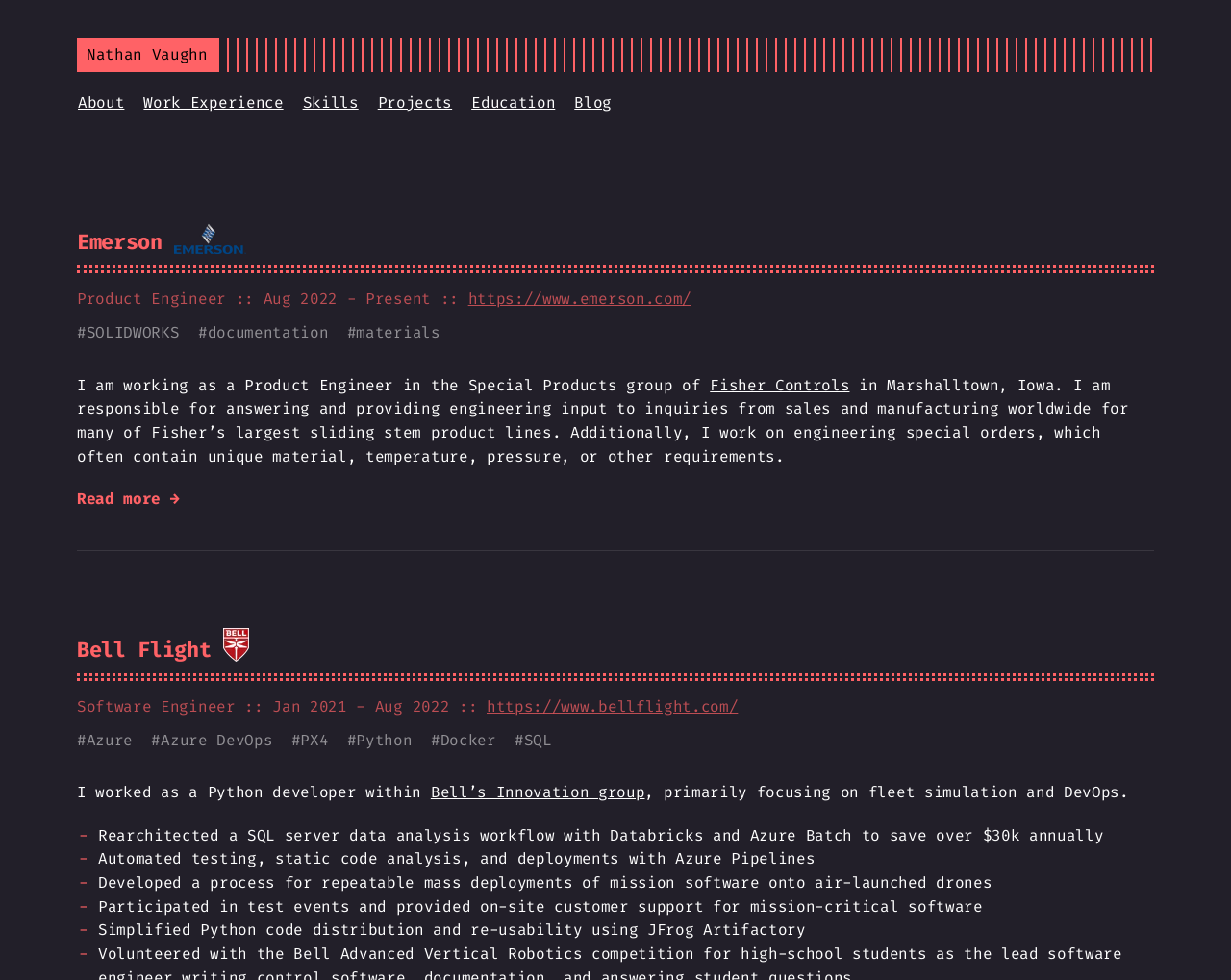Provide a short, one-word or phrase answer to the question below:
What company did Nathan Vaughn work for from Jan 2021 to Aug 2022?

Bell Flight